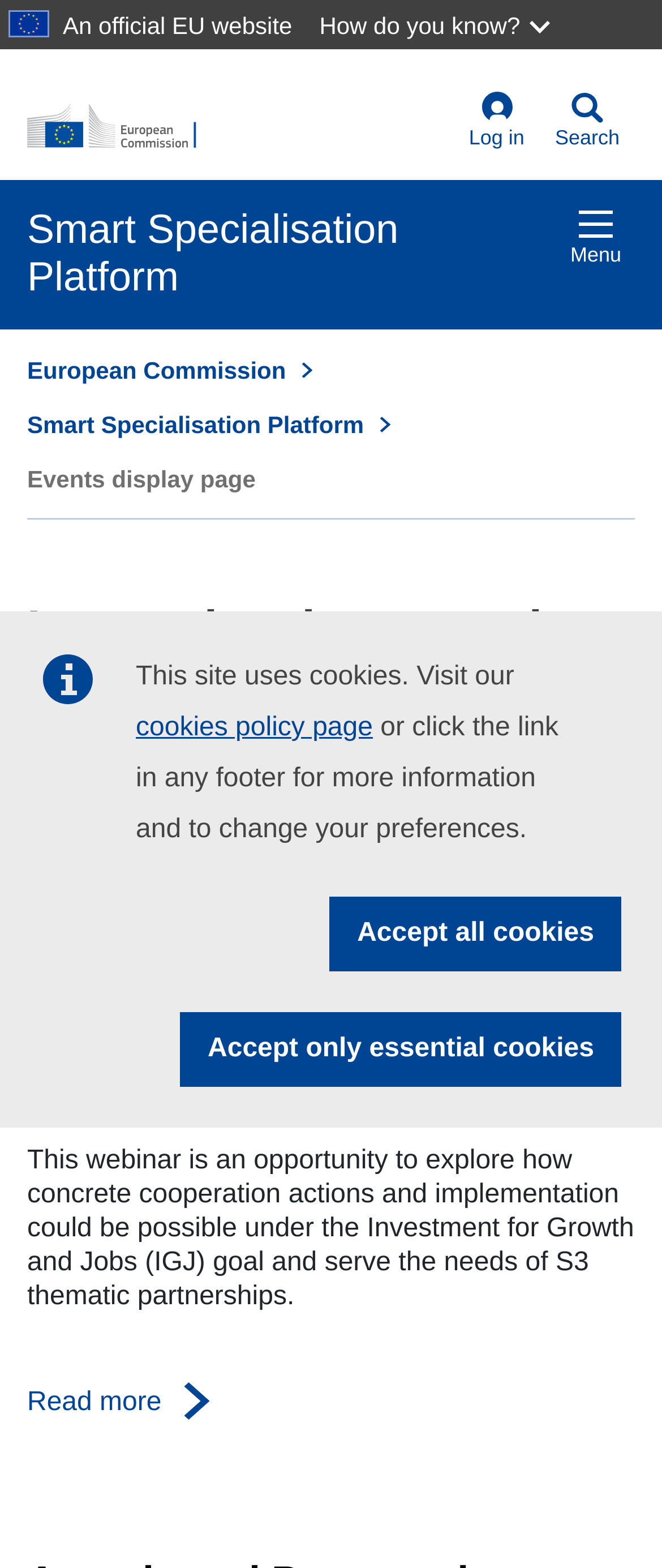Predict the bounding box coordinates of the area that should be clicked to accomplish the following instruction: "View the menu". The bounding box coordinates should consist of four float numbers between 0 and 1, i.e., [left, top, right, bottom].

[0.841, 0.124, 0.959, 0.18]